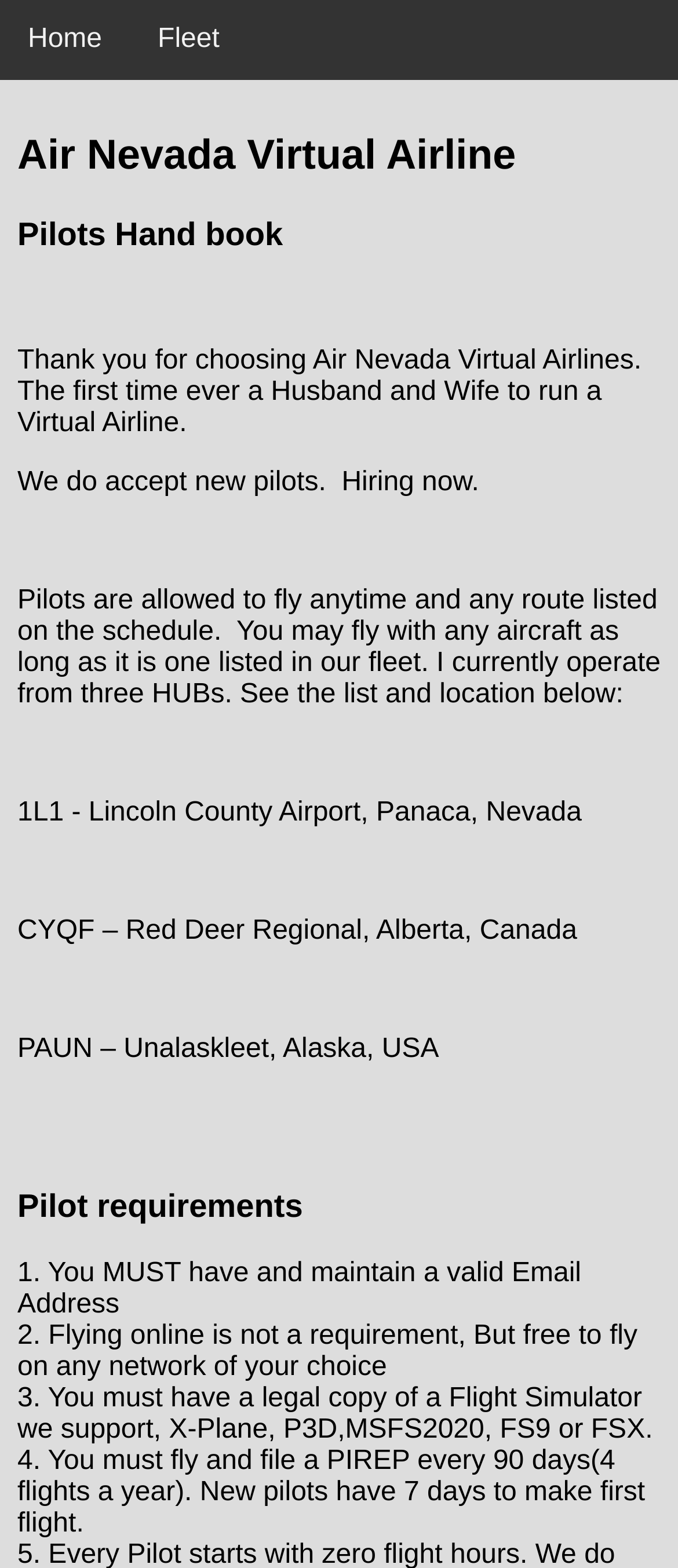Please answer the following question using a single word or phrase: Is flying online a requirement for pilots?

No